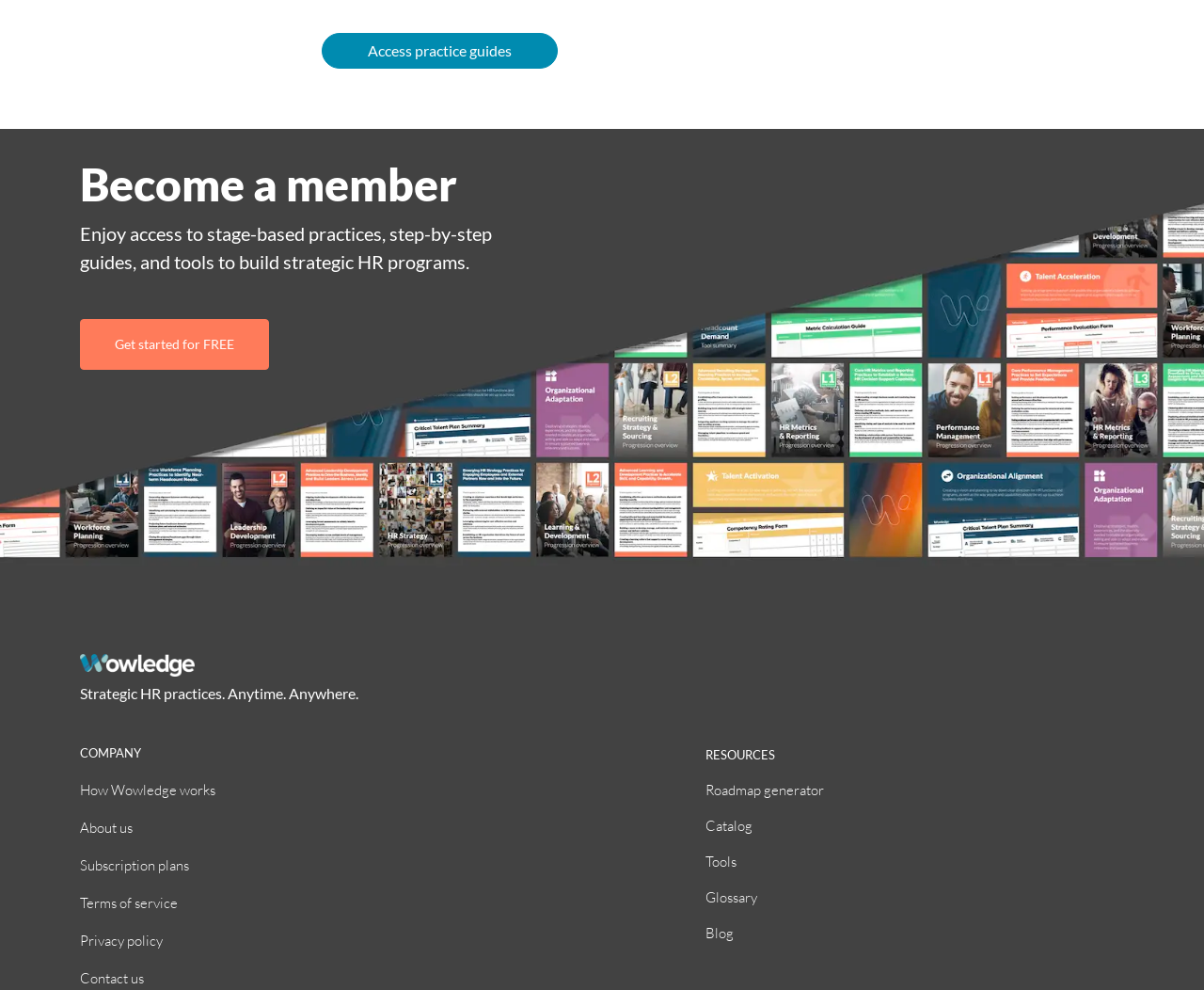Please identify the coordinates of the bounding box for the clickable region that will accomplish this instruction: "Get started for FREE".

[0.066, 0.322, 0.223, 0.373]